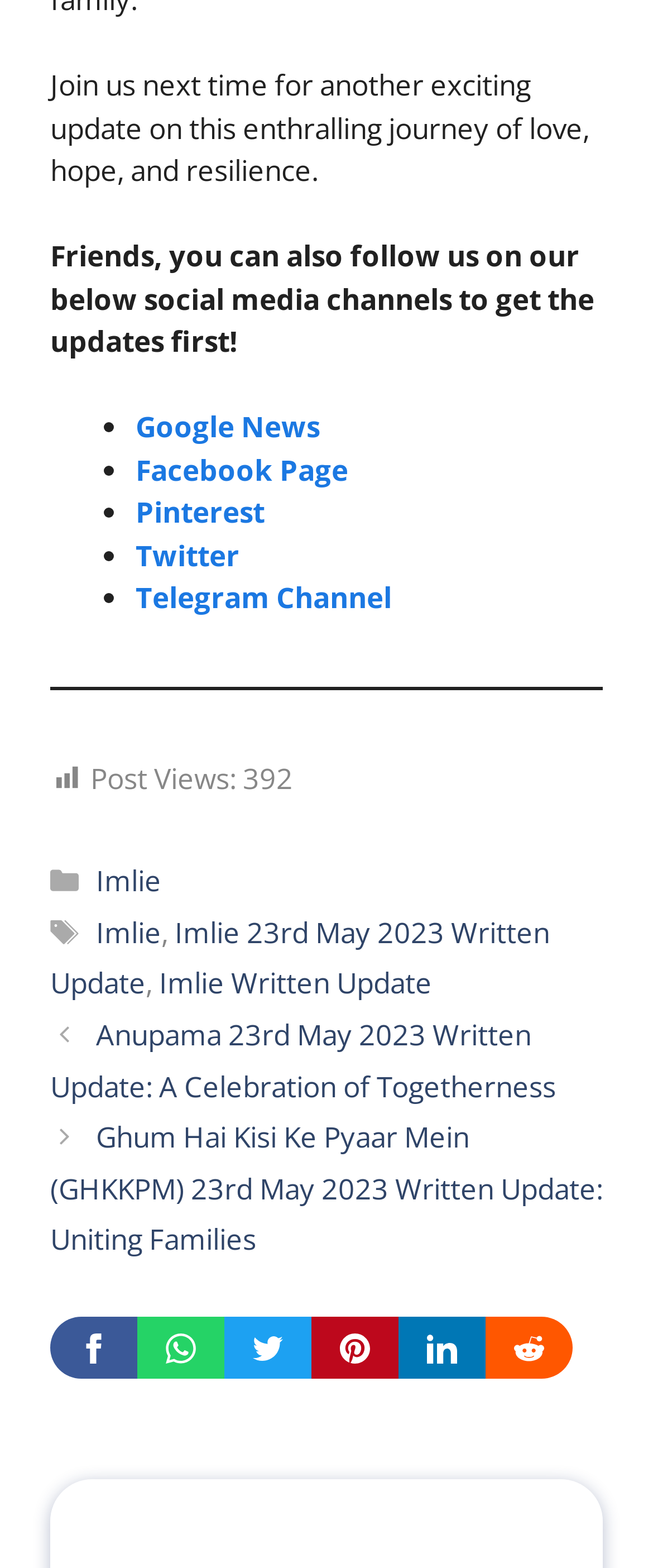Identify the bounding box coordinates of the specific part of the webpage to click to complete this instruction: "View post views".

[0.138, 0.484, 0.362, 0.508]